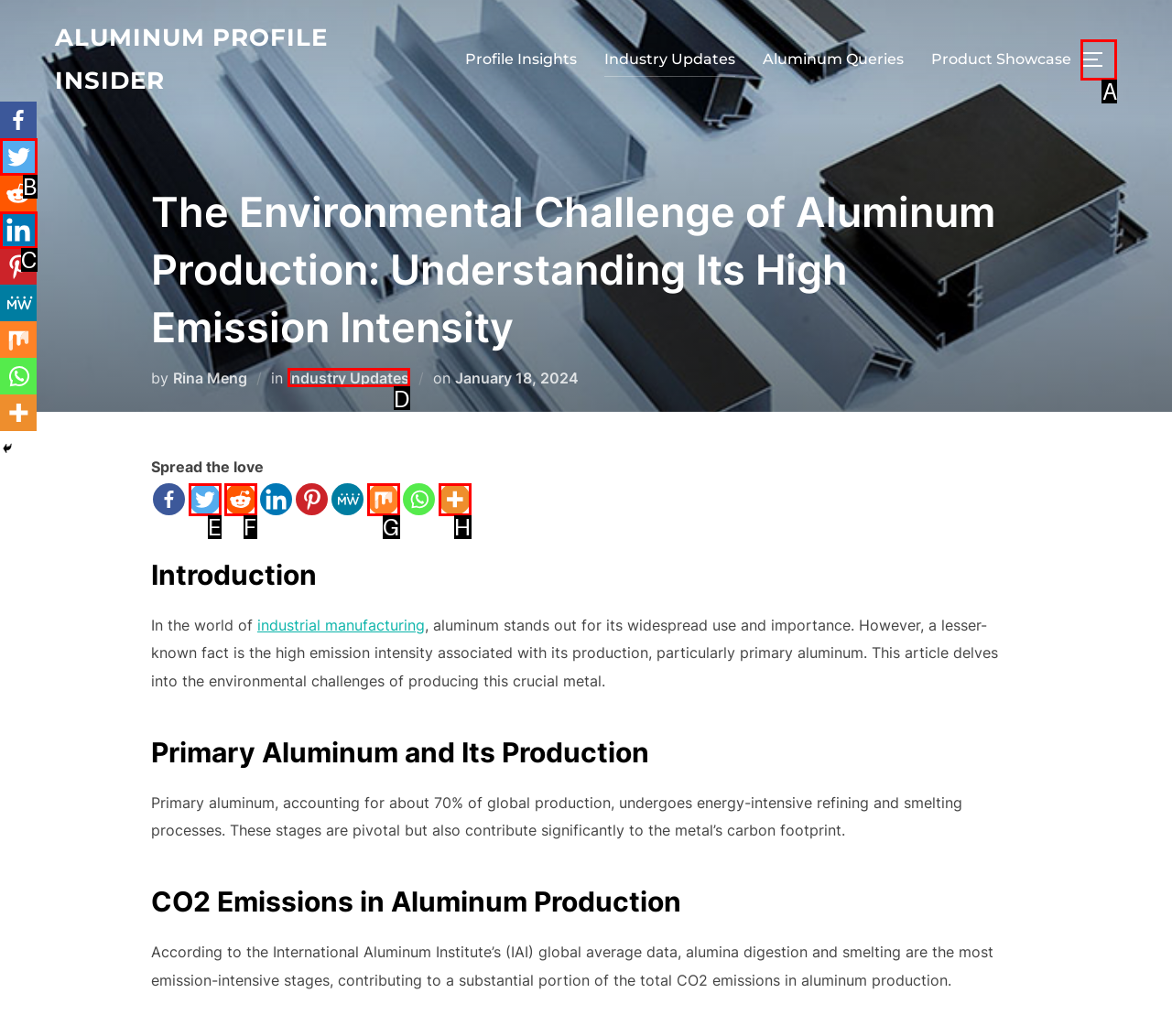What is the letter of the UI element you should click to Learn about 'romanian women photos'? Provide the letter directly.

None